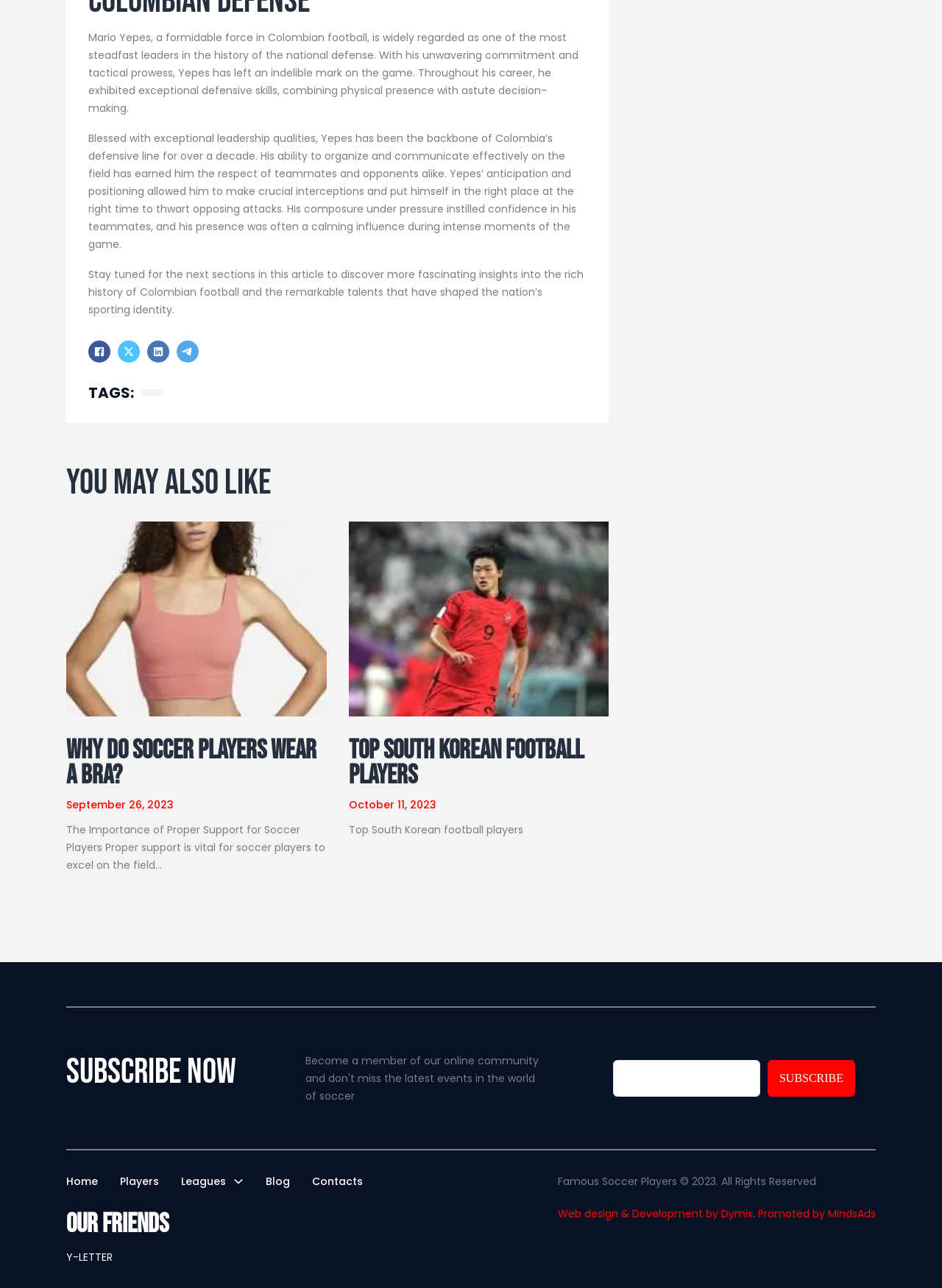What is the copyright information of the website?
Look at the image and provide a detailed response to the question.

The copyright information of the website is 'Famous Soccer Players © 2023', as indicated by the StaticText element with ID 86, which is located at the bottom of the webpage.